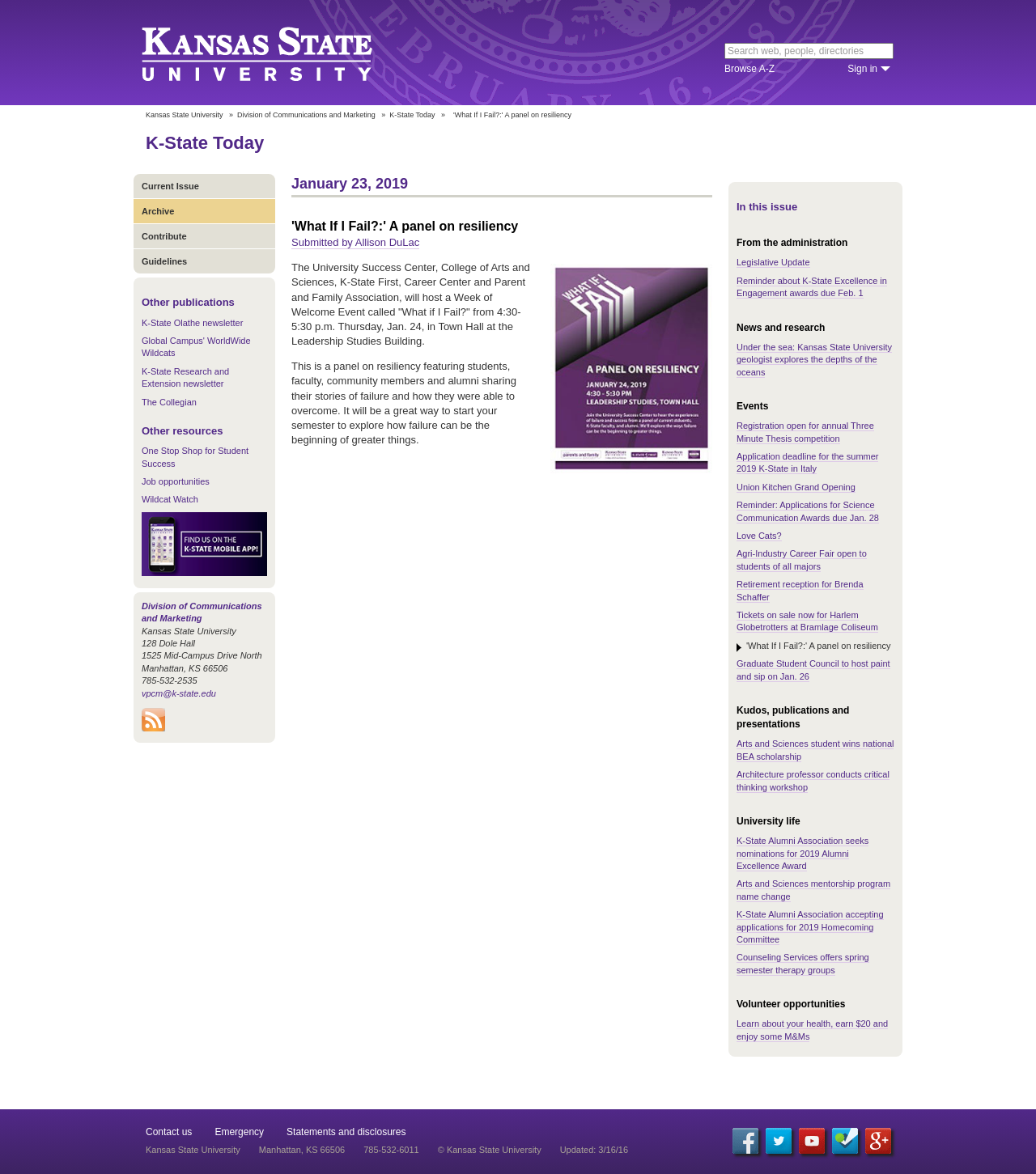Identify the bounding box coordinates of the area you need to click to perform the following instruction: "Learn about what are the causes of addiction to drugs".

None